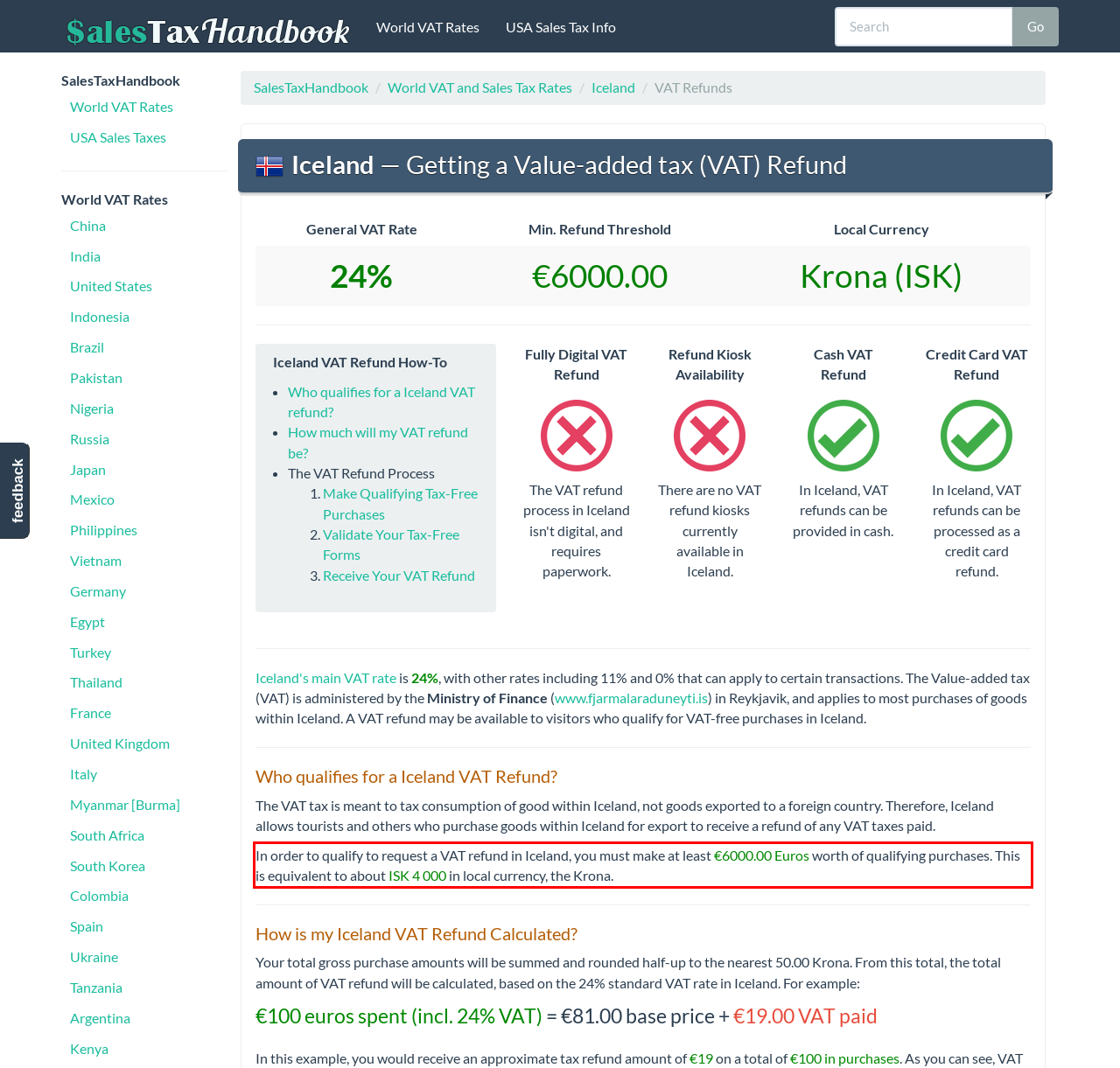Given a webpage screenshot, locate the red bounding box and extract the text content found inside it.

In order to qualify to request a VAT refund in Iceland, you must make at least €6000.00 Euros worth of qualifying purchases. This is equivalent to about ISK 4 000 in local currency, the Krona.